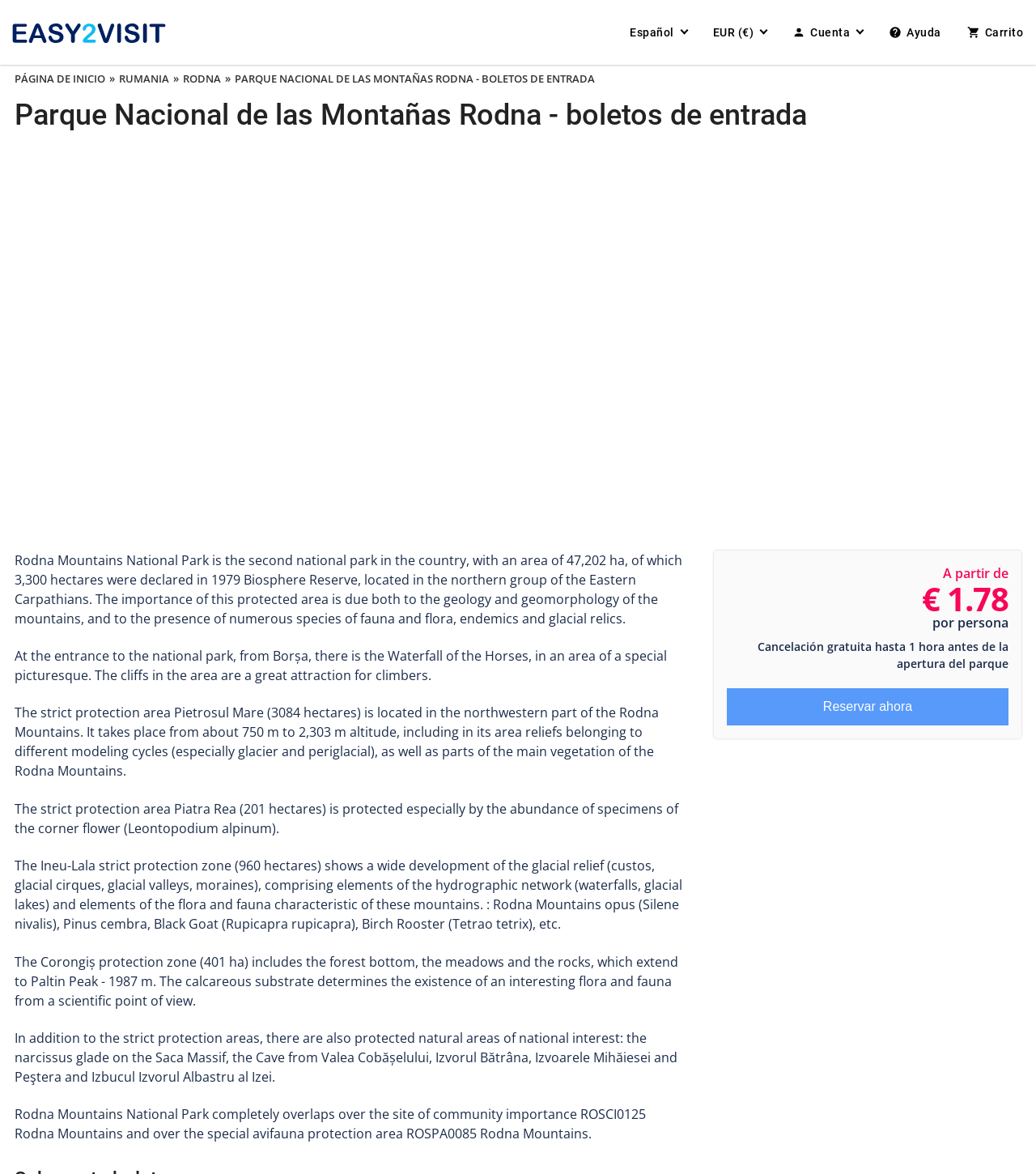Please respond in a single word or phrase: 
What is the purpose of the 'Reservar ahora' button?

To reserve a ticket